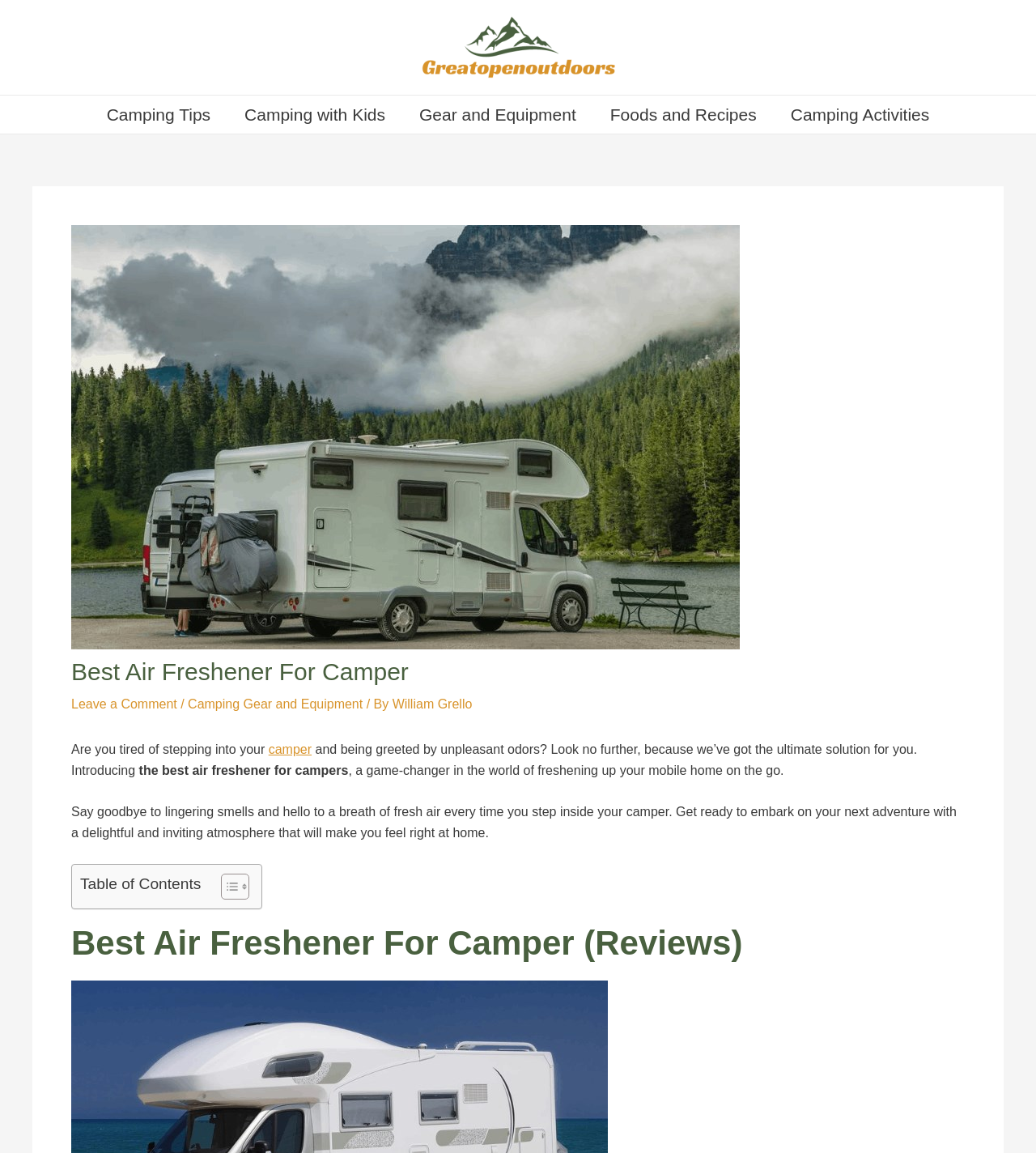Answer the question below in one word or phrase:
How many images are on the webpage?

4